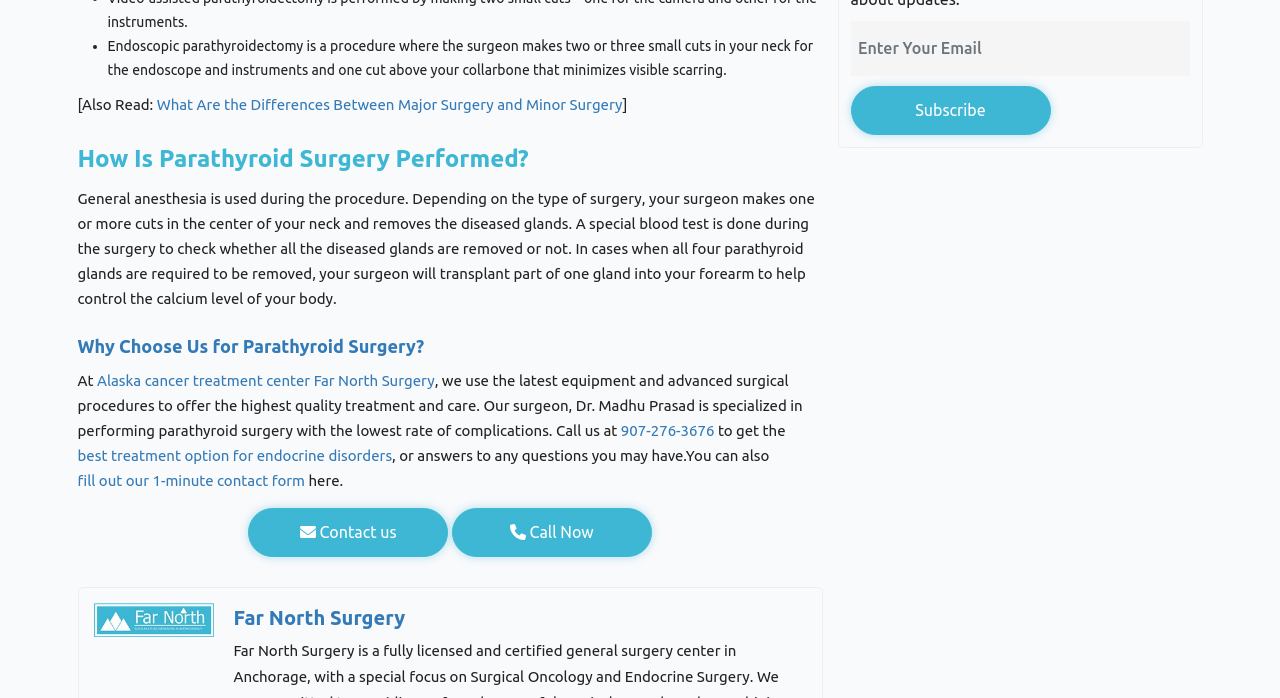What is the purpose of the special blood test during the surgery?
Using the image provided, answer with just one word or phrase.

To check whether all diseased glands are removed